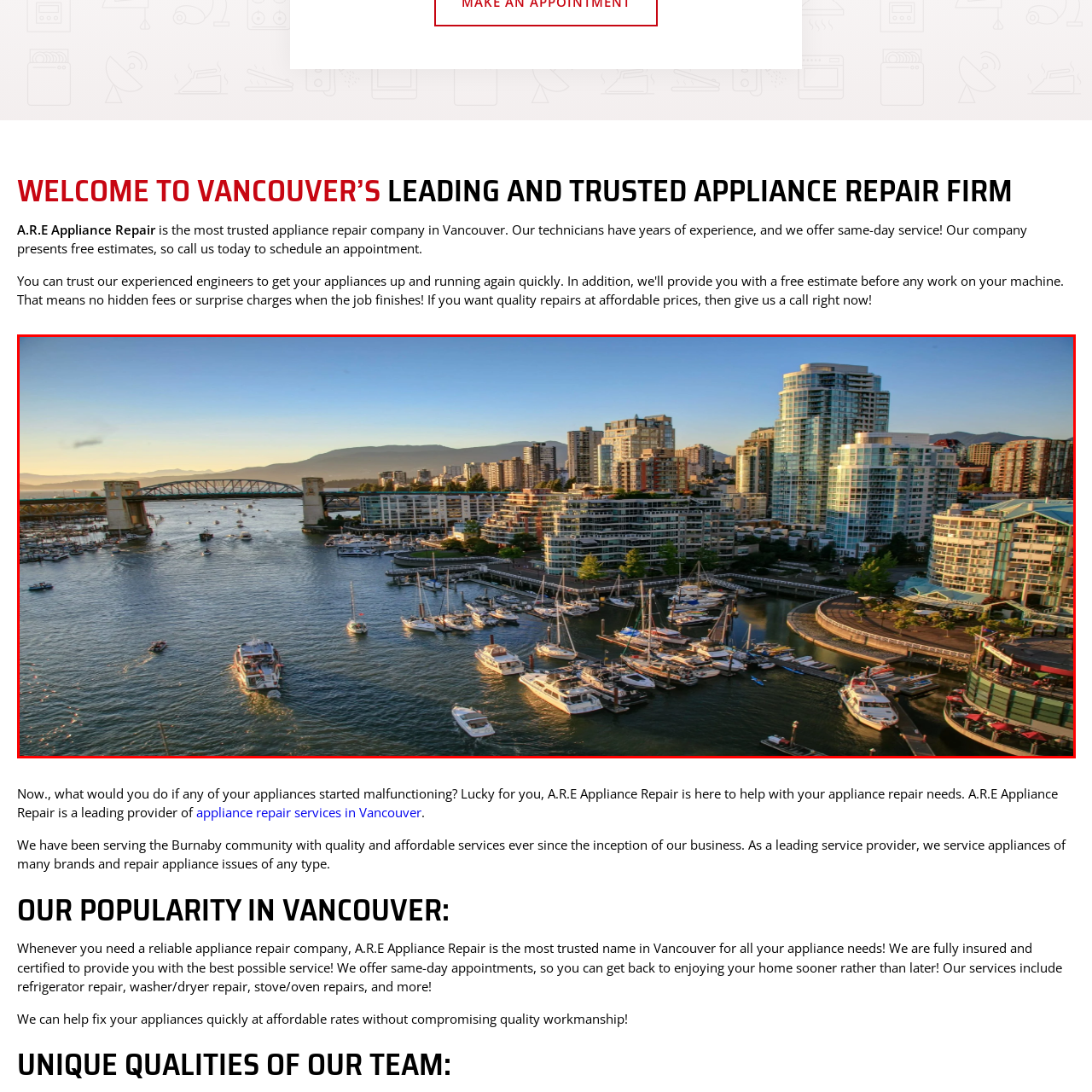Give an in-depth description of the picture inside the red marked area.

The image showcases a picturesque view of Vancouver's waterfront at sunset, revealing the bustling marina filled with a variety of boats and yachts. In the foreground, several vessels are anchored in the calm waters, while others can be seen navigating through the channel. The backdrop features a stunning skyline of modern high-rise buildings, some adorned with reflective glass that captures the golden hues of the setting sun. To the left, the iconic bridge spans across the water, connecting different parts of the city and adding a sense of architectural elegance to the scene. The majestic mountains in the distance complete the stunning landscape, encapsulating the natural beauty and vibrant urban life that Vancouver is known for.